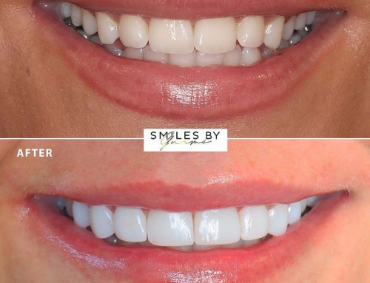Explain the image in a detailed and thorough manner.

The image showcases a striking dental transformation, highlighting the impressive results of cosmetic dental work. It features a side-by-side comparison with the "Before" image on the top, displaying a less polished smile, and the "After" image on the bottom, revealing a bright, radiant smile that showcases well-aligned and vibrant teeth. The words "SMILES BY" are prominently displayed in the center, indicating the practice or brand behind the transformation. This visual representation emphasizes the positive impact of dental procedures on an individual's smile, encouraging viewers to consider the benefits of dental enhancements such as whitening or orthodontics.